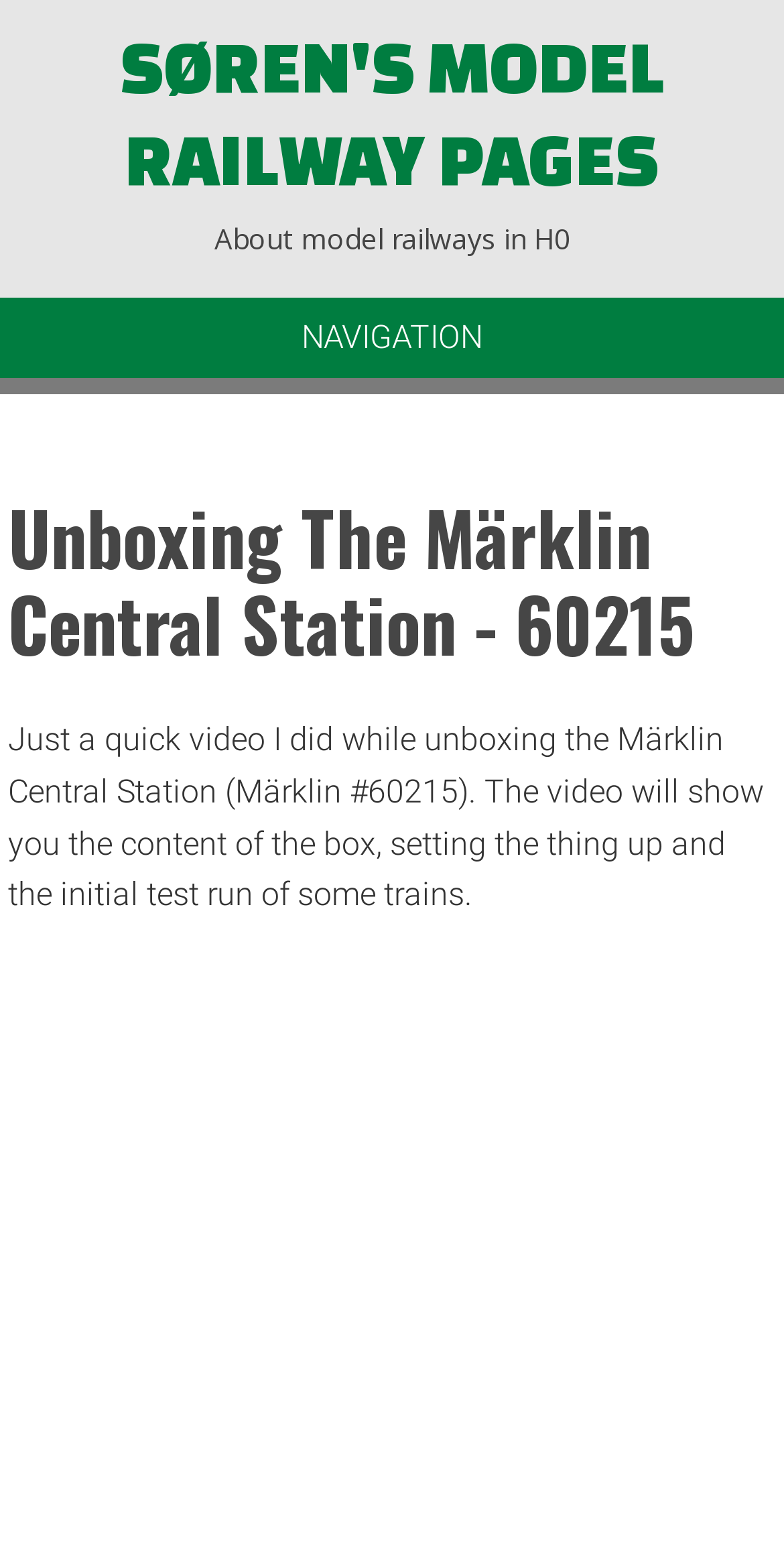Carefully examine the image and provide an in-depth answer to the question: What is the purpose of the video?

The video is described as 'Just a quick video I did while unboxing the Märklin Central Station (Märklin #60215). The video will show you the content of the box, setting the thing up and the initial test run of some trains.' This suggests that the purpose of the video is to showcase the product, specifically the Märklin Central Station.